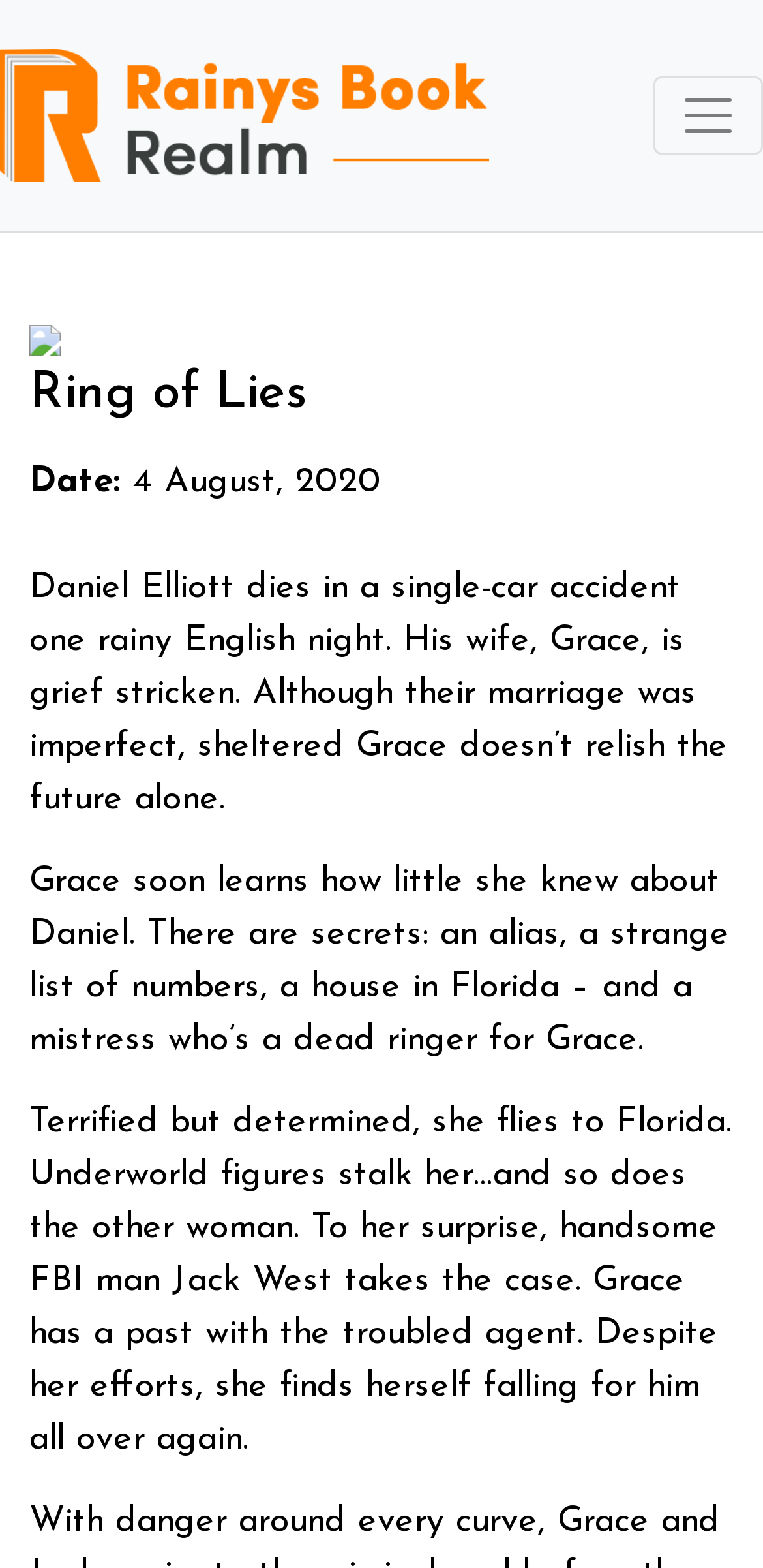Respond with a single word or phrase:
What is the date mentioned in the book description?

4 August, 2020